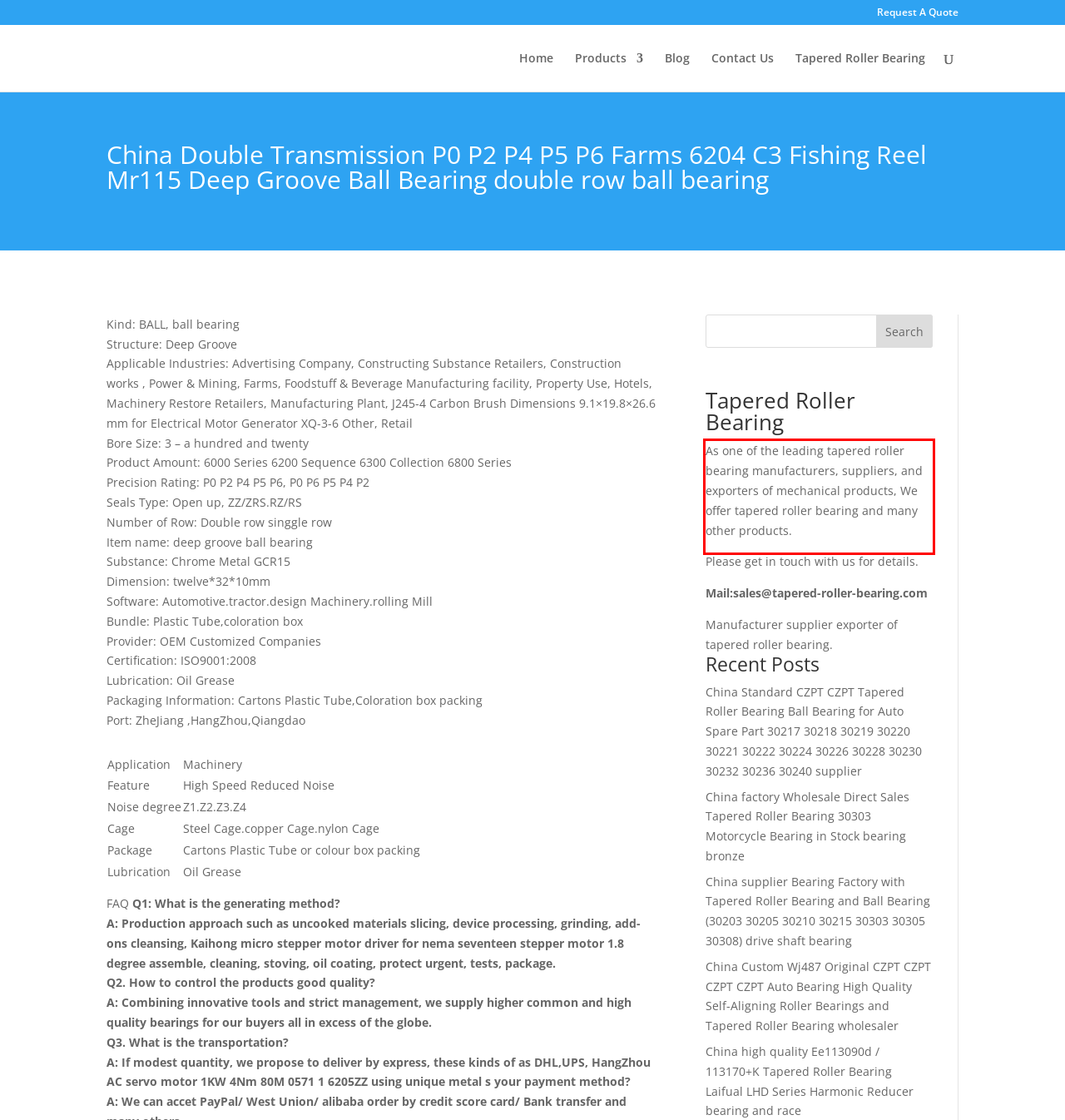Please use OCR to extract the text content from the red bounding box in the provided webpage screenshot.

As one of the leading tapered roller bearing manufacturers, suppliers, and exporters of mechanical products, We offer tapered roller bearing and many other products.